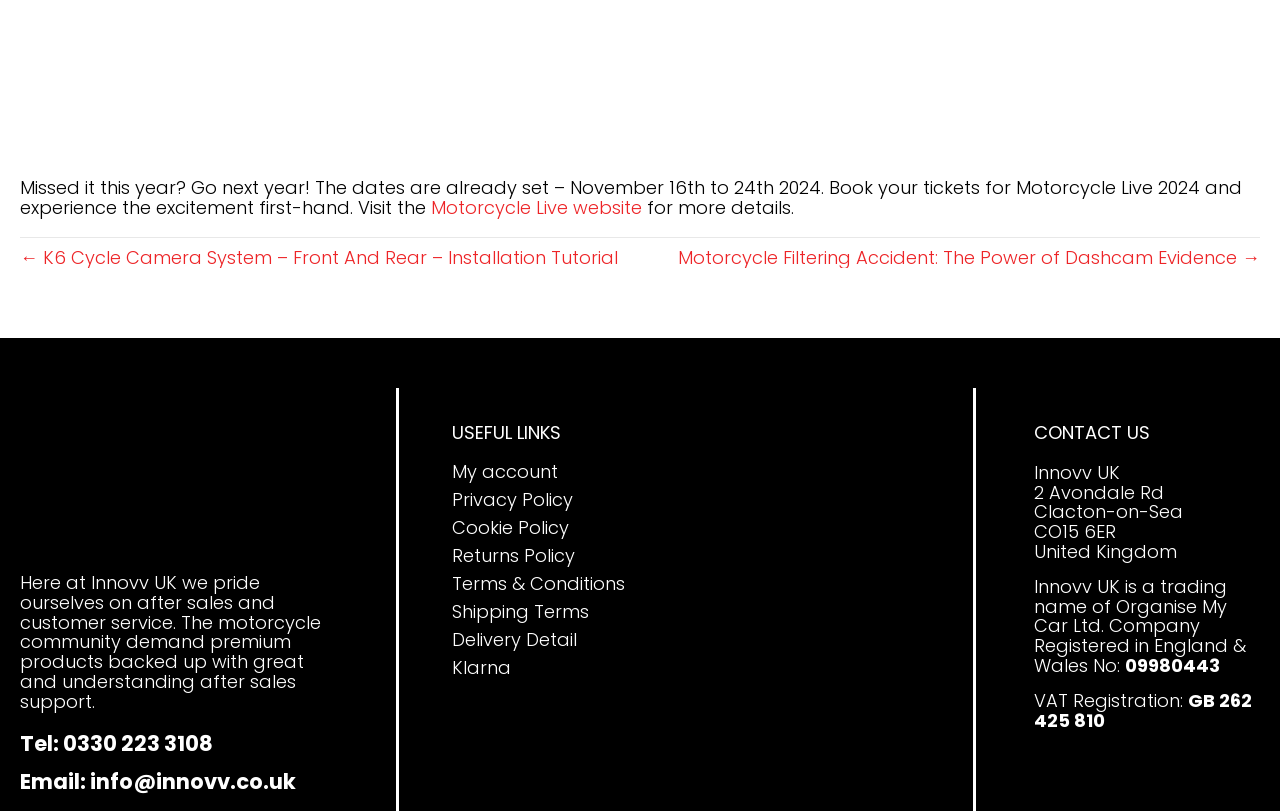What is the company name?
Please provide a detailed and comprehensive answer to the question.

The company name can be found in the footer section of the webpage, where it is mentioned as 'Innovv UK' along with the company's address and other contact details.